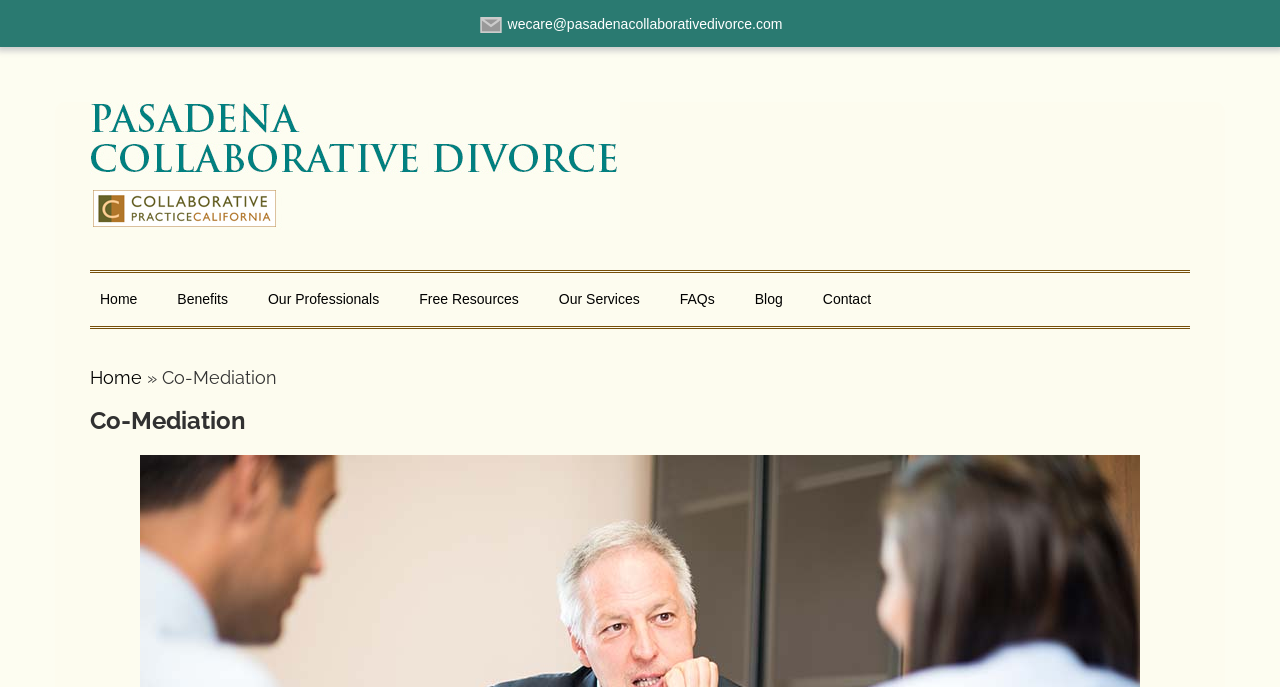Please answer the following query using a single word or phrase: 
What are the main sections of the website?

Home, Benefits, Our Professionals, etc.